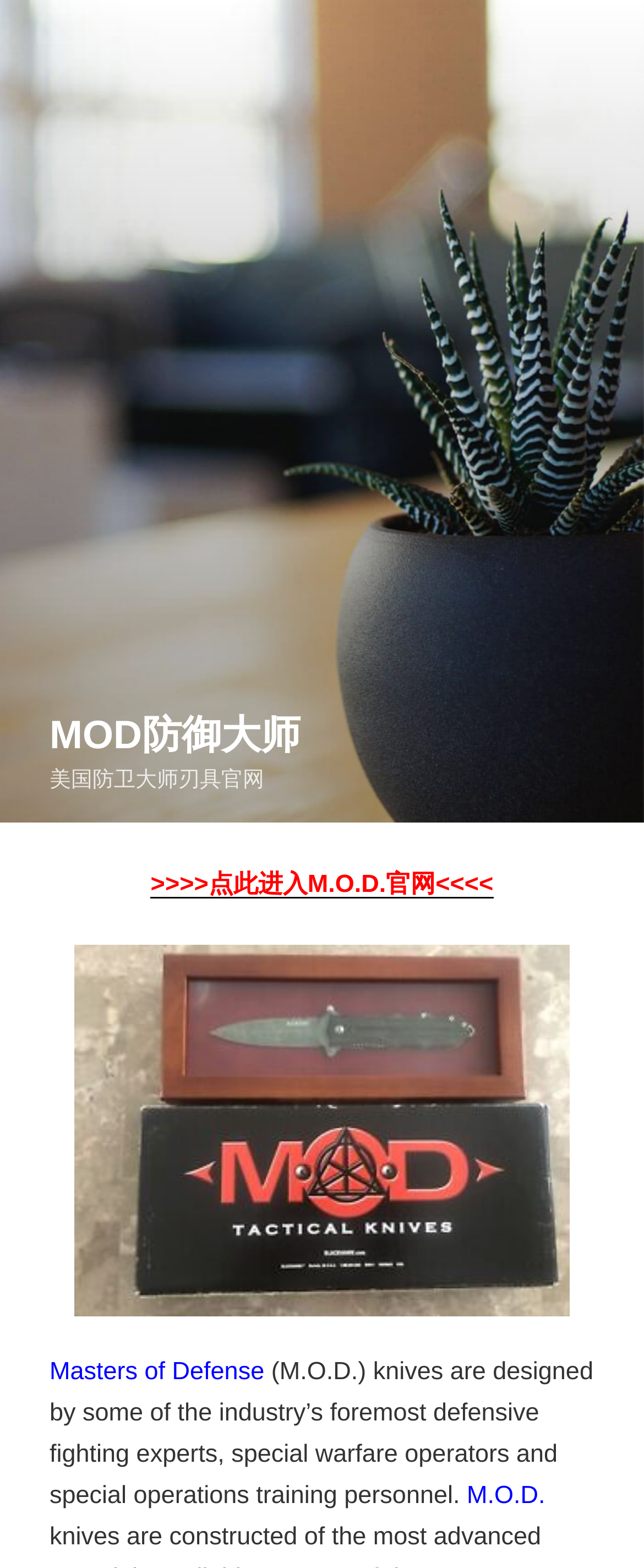What is the profession of the experts who designed the knives?
Based on the image content, provide your answer in one word or a short phrase.

Defensive fighting experts